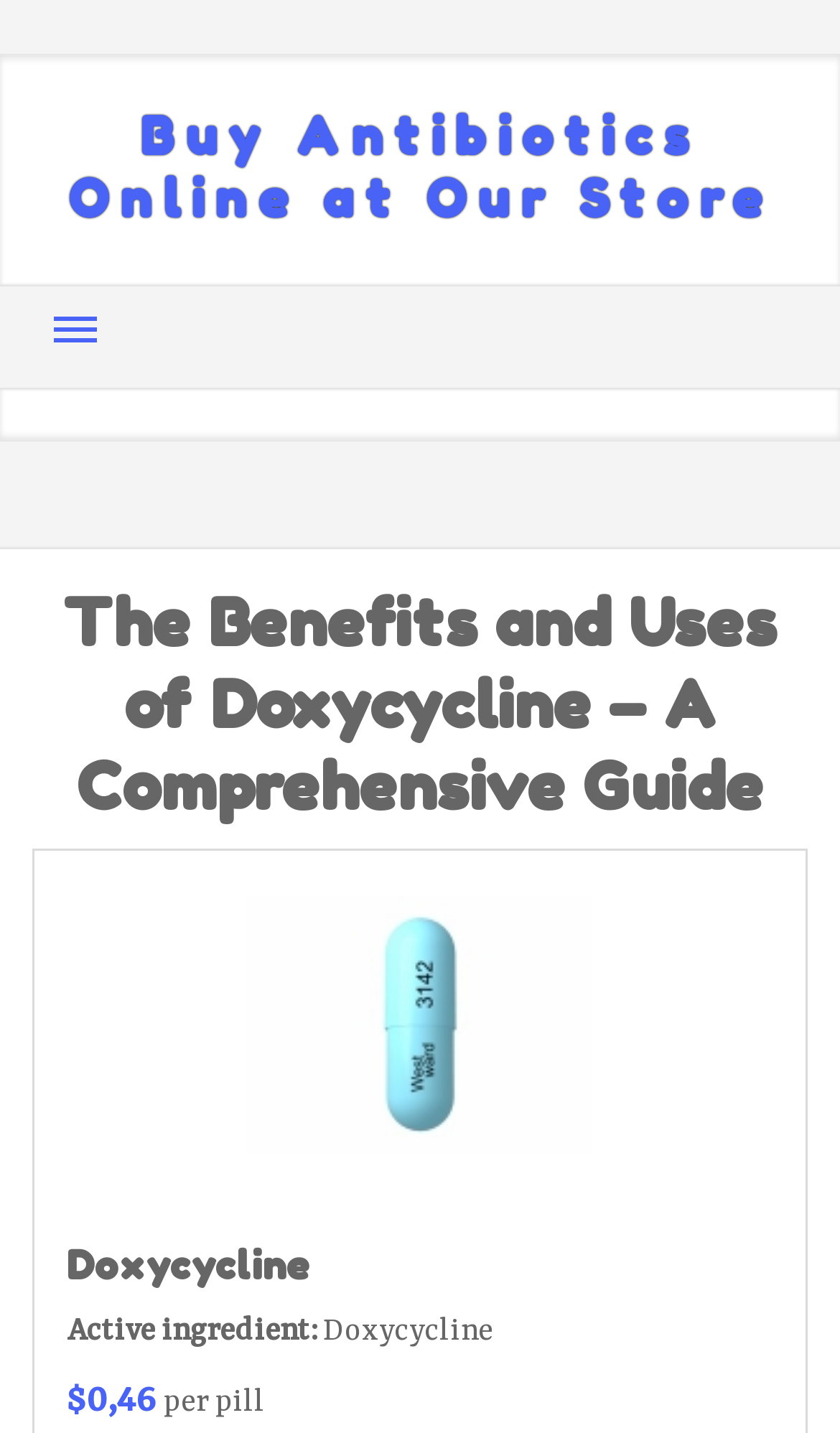Please find the bounding box coordinates in the format (top-left x, top-left y, bottom-right x, bottom-right y) for the given element description. Ensure the coordinates are floating point numbers between 0 and 1. Description: Home

None